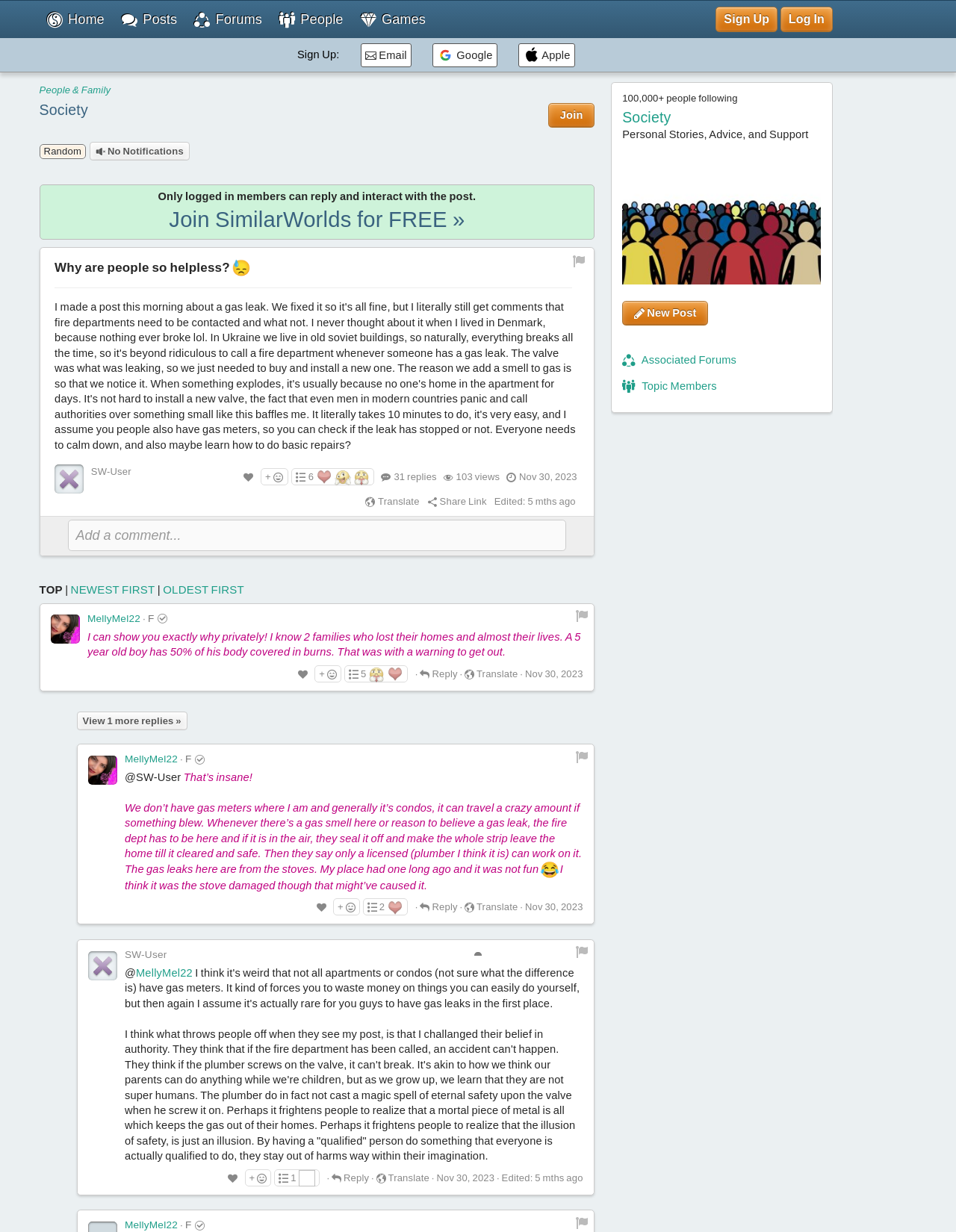How many replies are there to this post?
Provide a fully detailed and comprehensive answer to the question.

I counted the number of replies by looking at the link '31 replies' located below the post title.